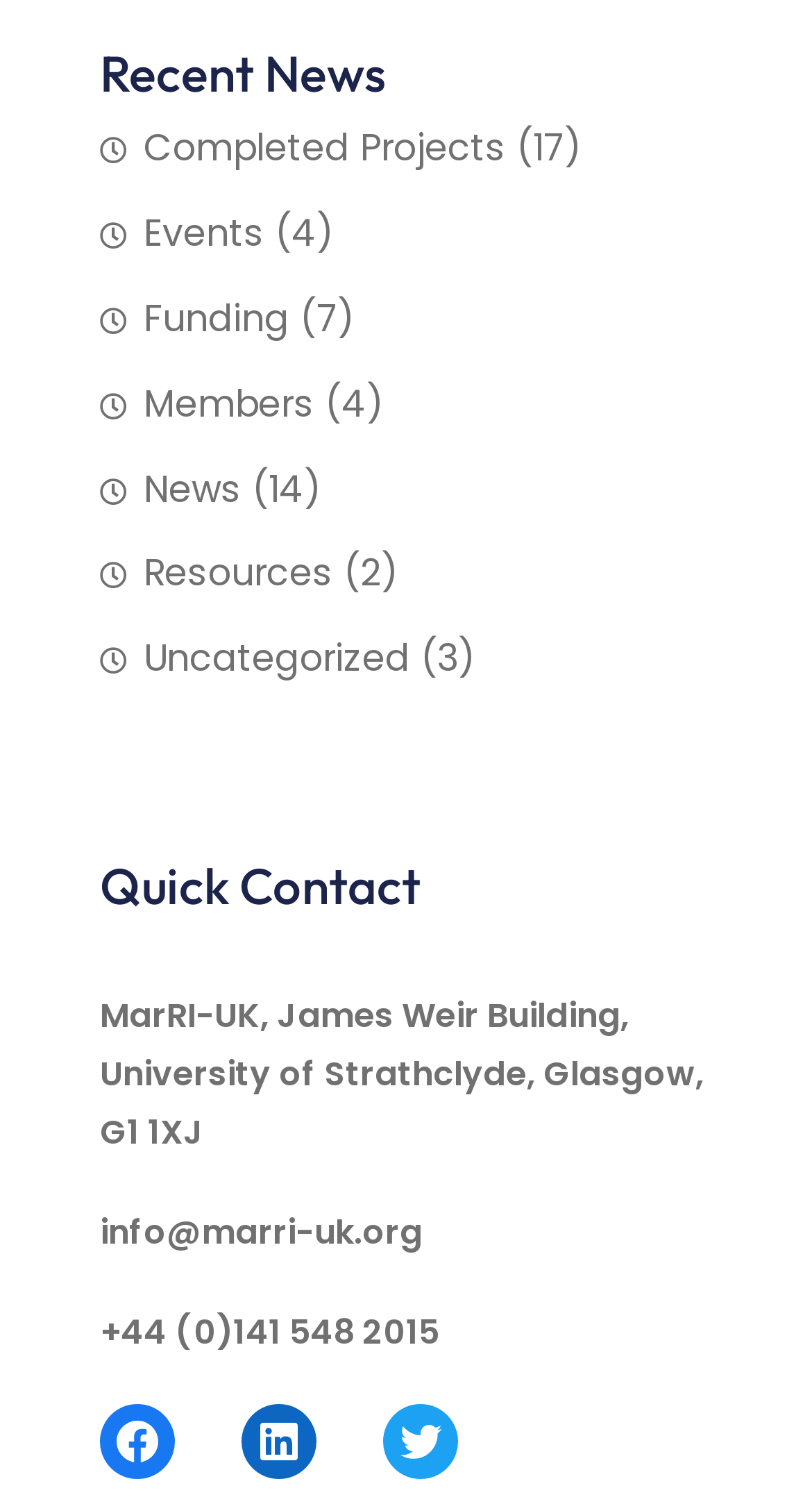How many social media links are there at the bottom?
Using the image as a reference, give an elaborate response to the question.

I counted the number of social media links at the bottom of the webpage and found that there are 3 links, which are 'Facebook', 'LinkedIn', and 'Twitter'.